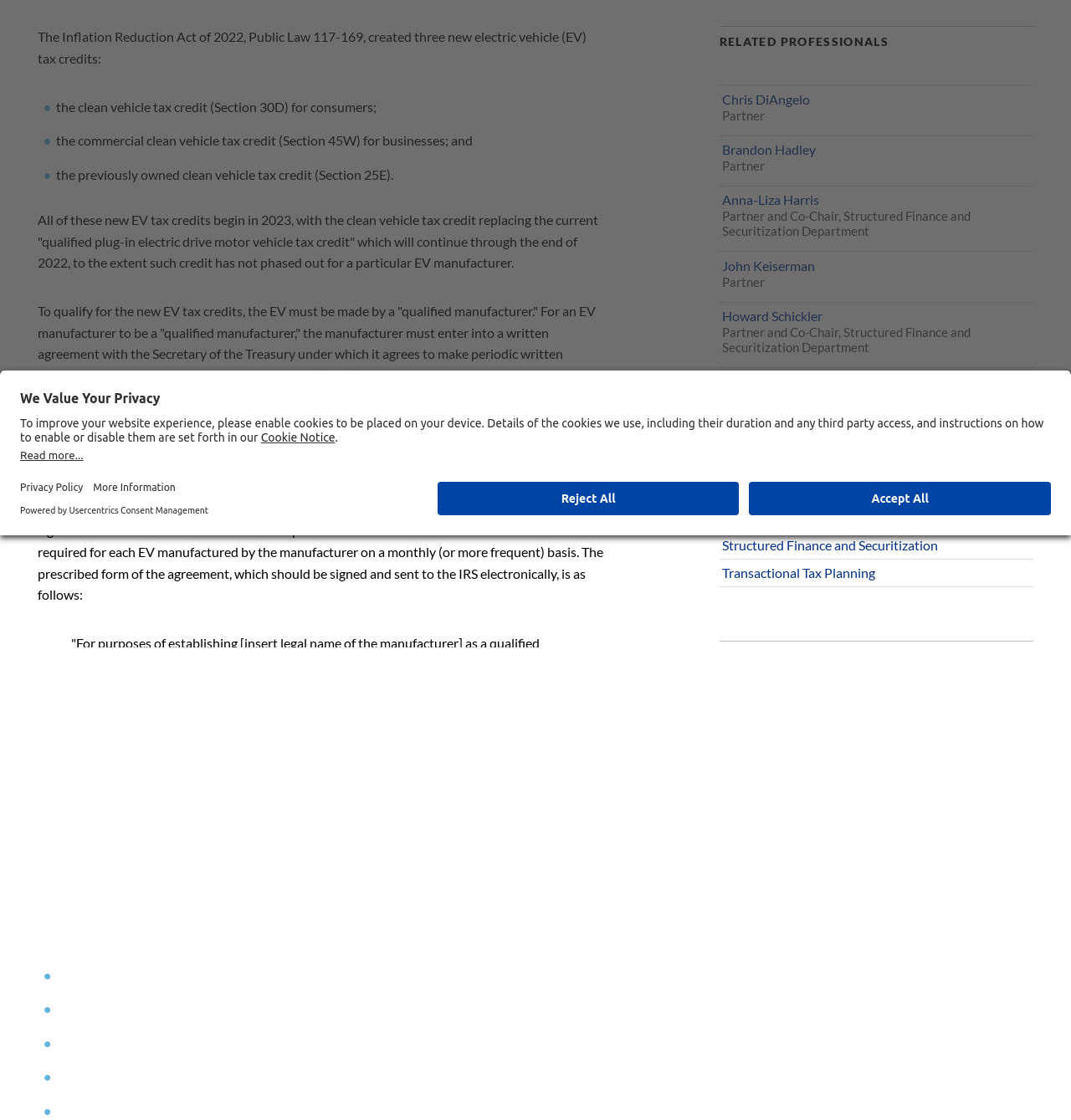Using the provided element description: "Finance and Financial Markets", determine the bounding box coordinates of the corresponding UI element in the screenshot.

[0.672, 0.654, 0.965, 0.678]